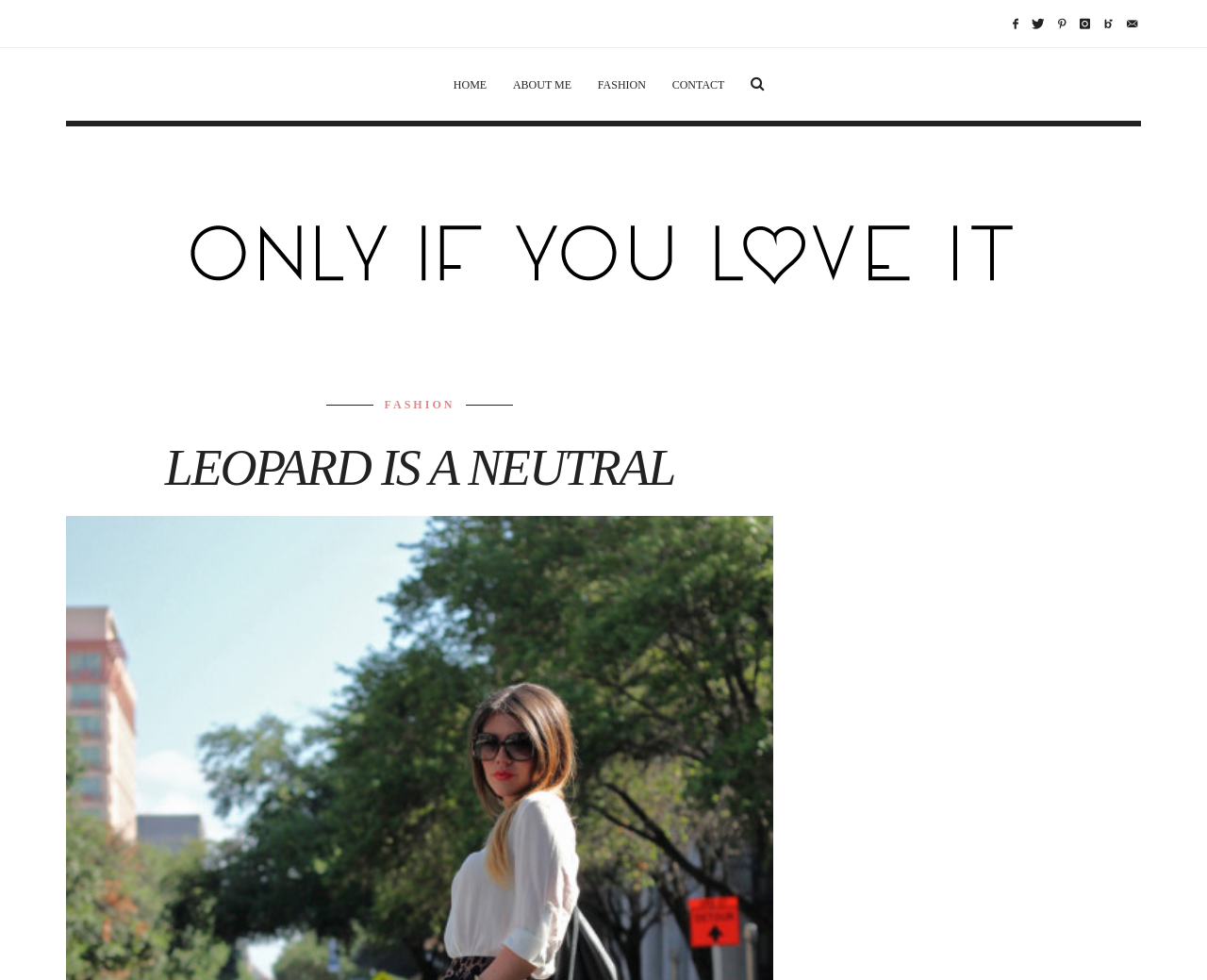Provide an in-depth caption for the elements present on the webpage.

The webpage appears to be a personal blog or fashion website, with a focus on the theme of leopard print. The title "Leopard is a neutral – Only If You Love It" is prominently displayed at the top of the page. 

There are six social media links located at the top right corner of the page, represented by icons. Below these icons, there is a navigation menu with five links: "HOME", "ABOUT ME", "FASHION", and "CONTACT", followed by a search icon. 

The main content of the page is divided into two sections. On the left side, there is a large header image with the text "Only If You Love It" overlaid on top. Below the image, there is a heading that reads "LEOPARD IS A NEUTRAL". 

On the right side, there is a table layout with a single link to "FASHION" category. The overall layout of the page is simple and easy to navigate, with a clear focus on the leopard print theme.